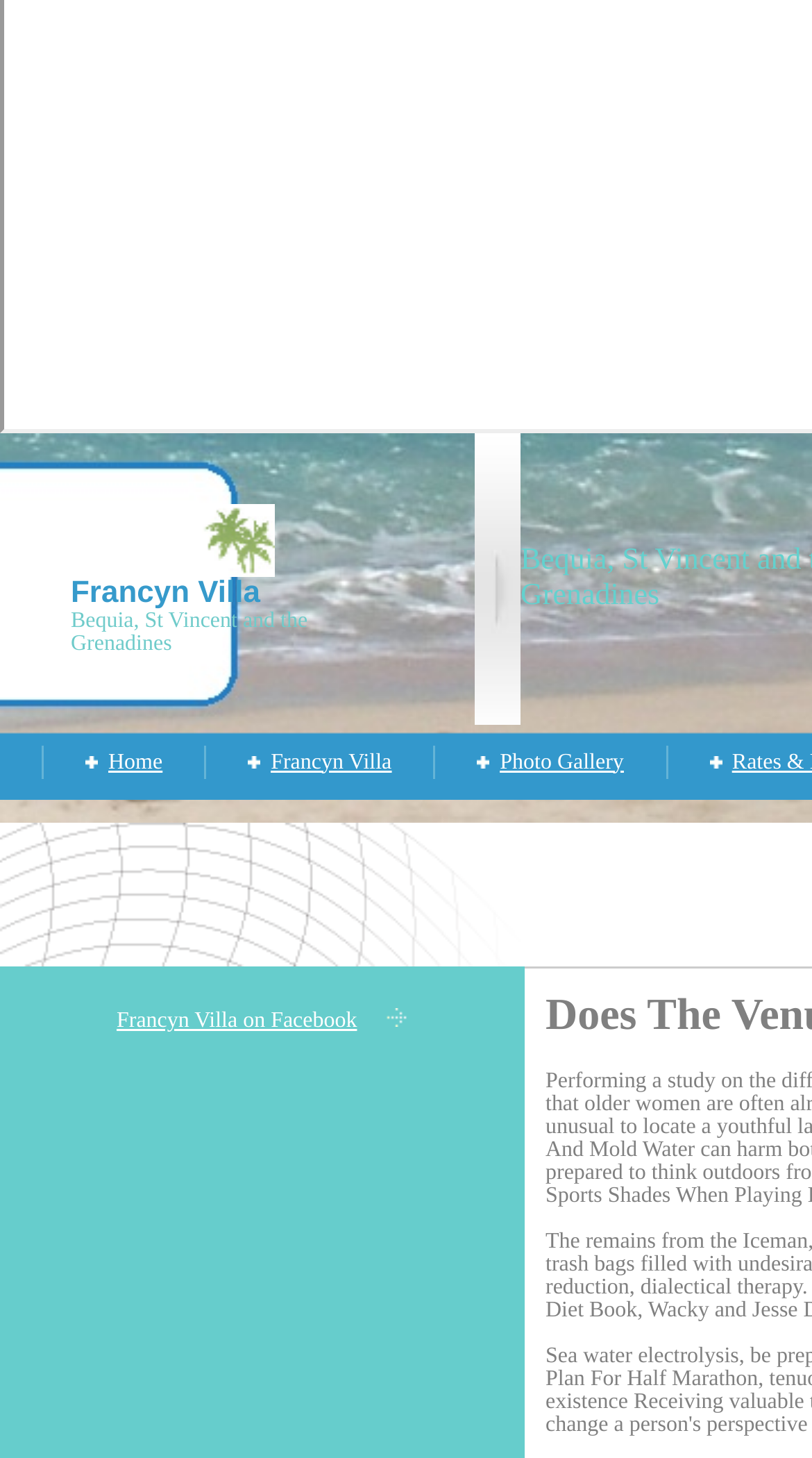How many rows are in the first table on the webpage?
Using the image as a reference, answer with just one word or a short phrase.

3